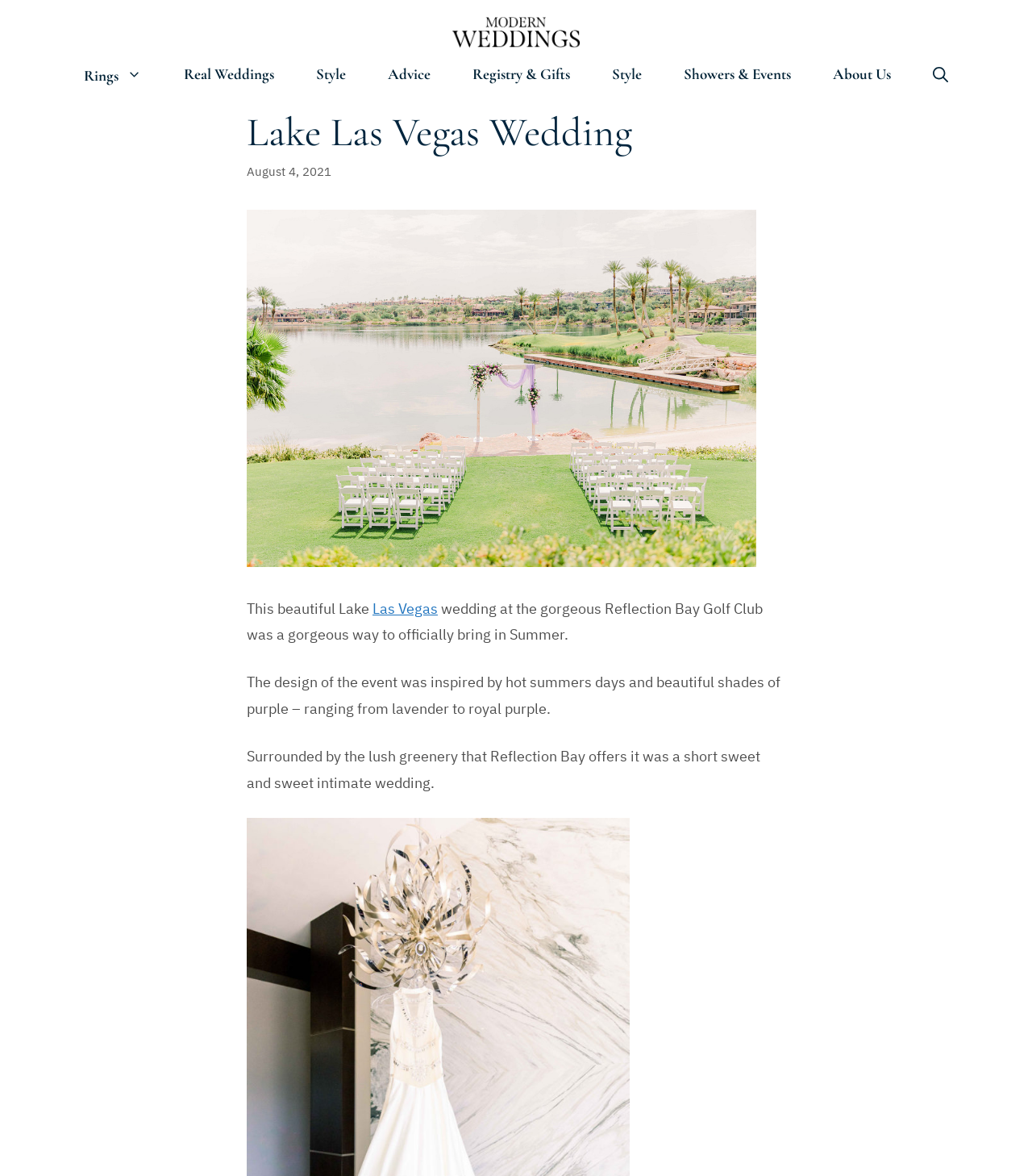What is the date of the wedding? Refer to the image and provide a one-word or short phrase answer.

August 4, 2021